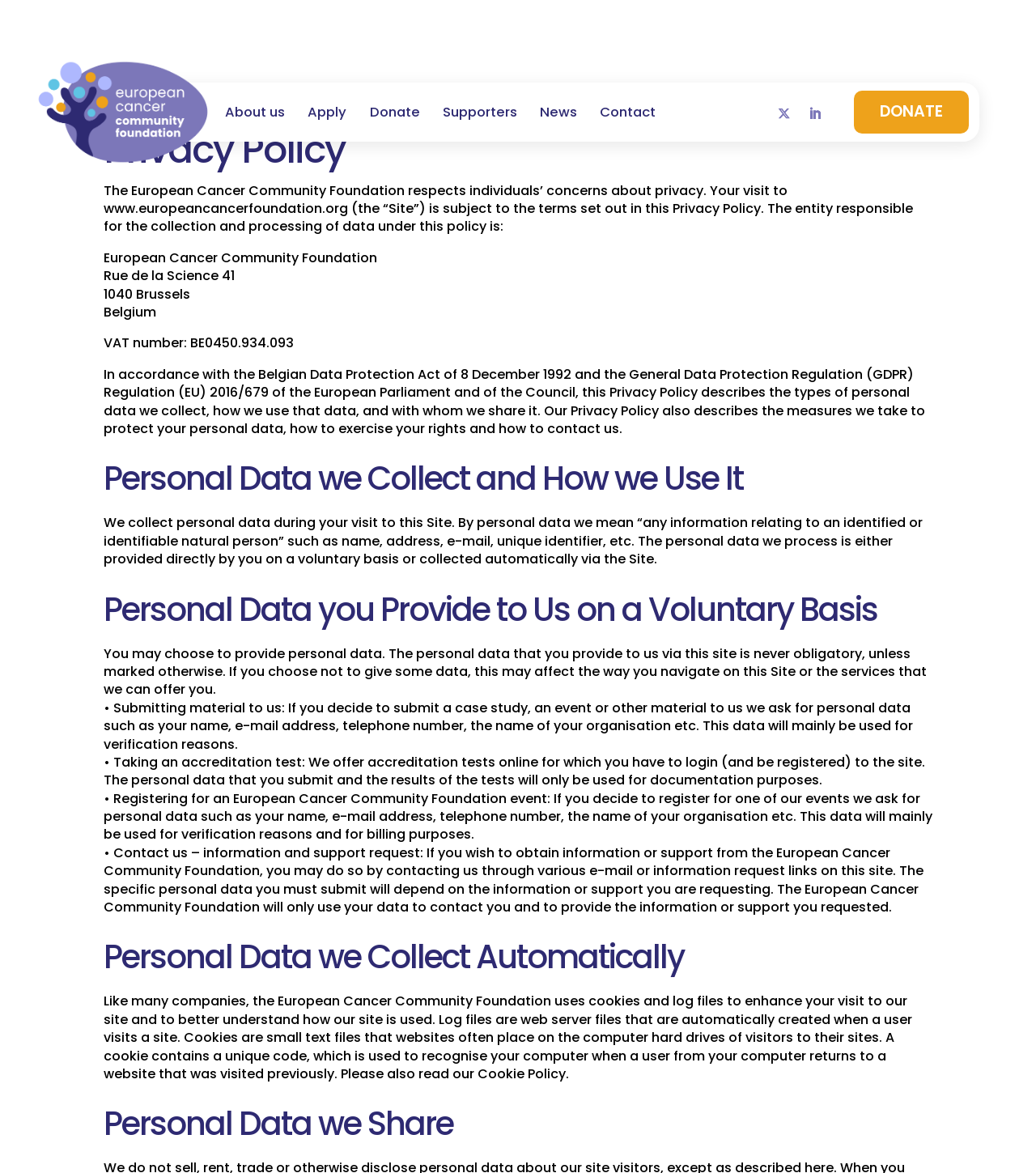Identify the bounding box coordinates for the region to click in order to carry out this instruction: "Click the 'Donate' link". Provide the coordinates using four float numbers between 0 and 1, formatted as [left, top, right, bottom].

[0.357, 0.047, 0.405, 0.145]